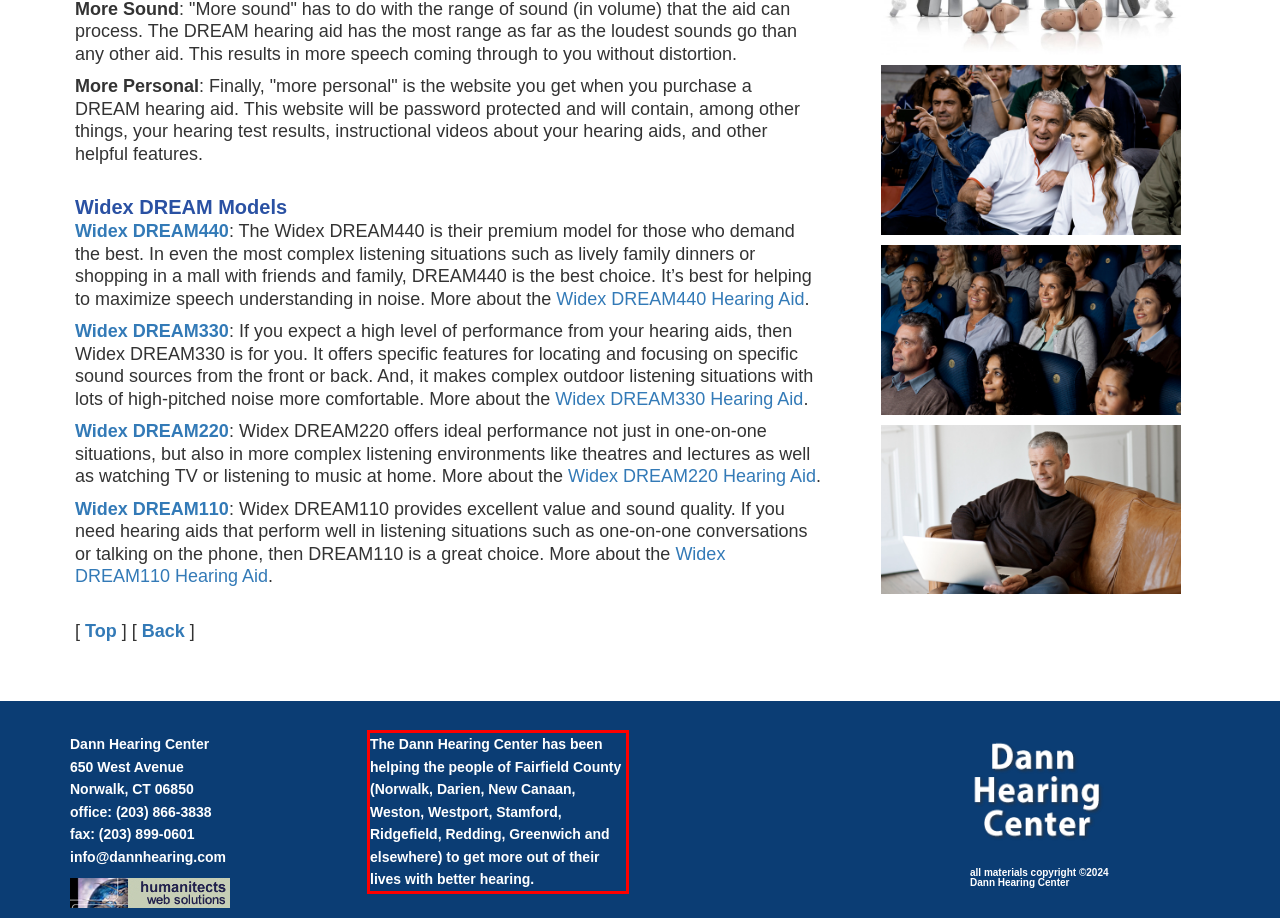Using the provided screenshot of a webpage, recognize the text inside the red rectangle bounding box by performing OCR.

The Dann Hearing Center has been helping the people of Fairfield County (Norwalk, Darien, New Canaan, Weston, Westport, Stamford, Ridgefield, Redding, Greenwich and elsewhere) to get more out of their lives with better hearing.